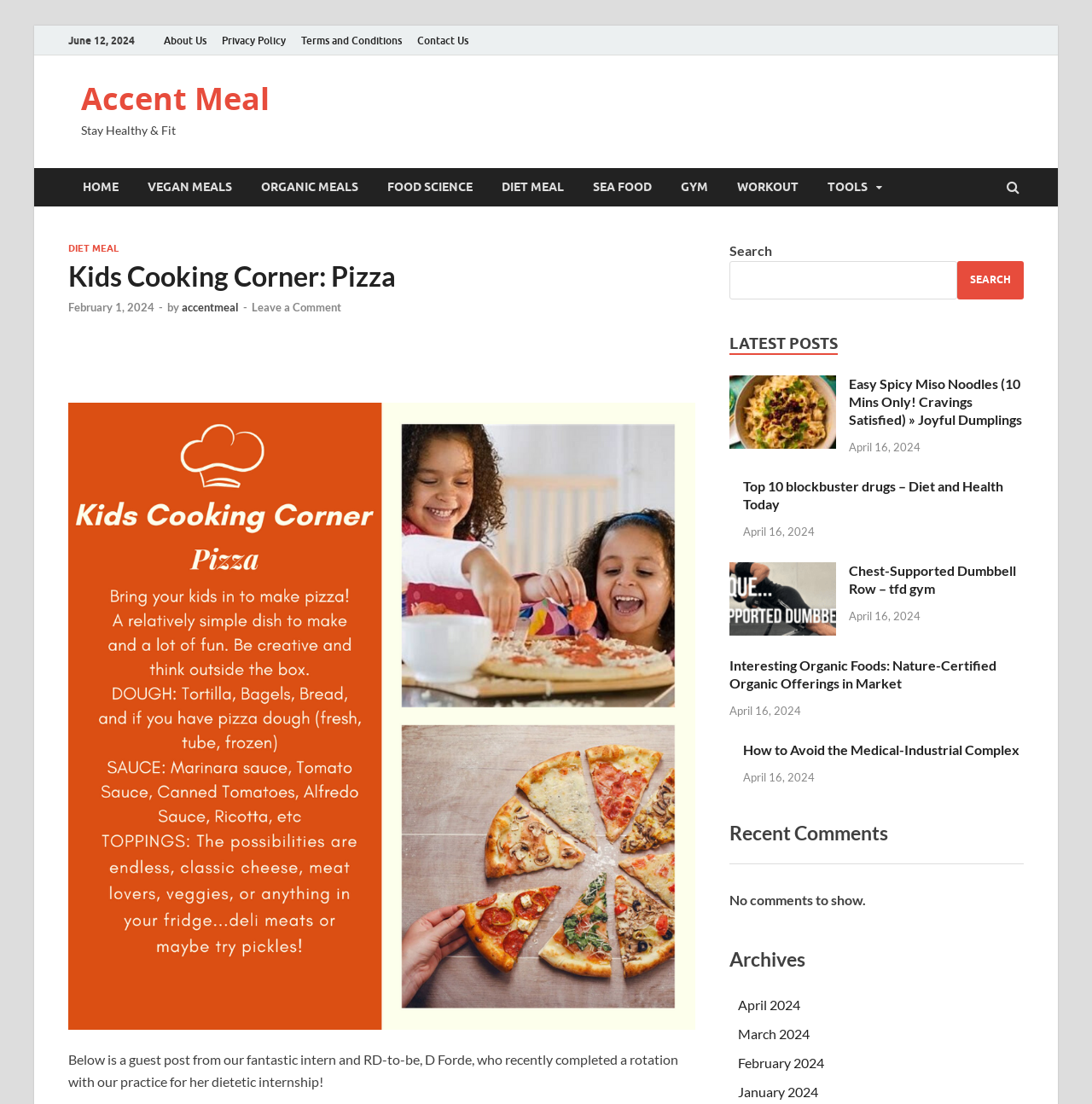Please provide a brief answer to the following inquiry using a single word or phrase:
How many comments are shown on the webpage?

No comments